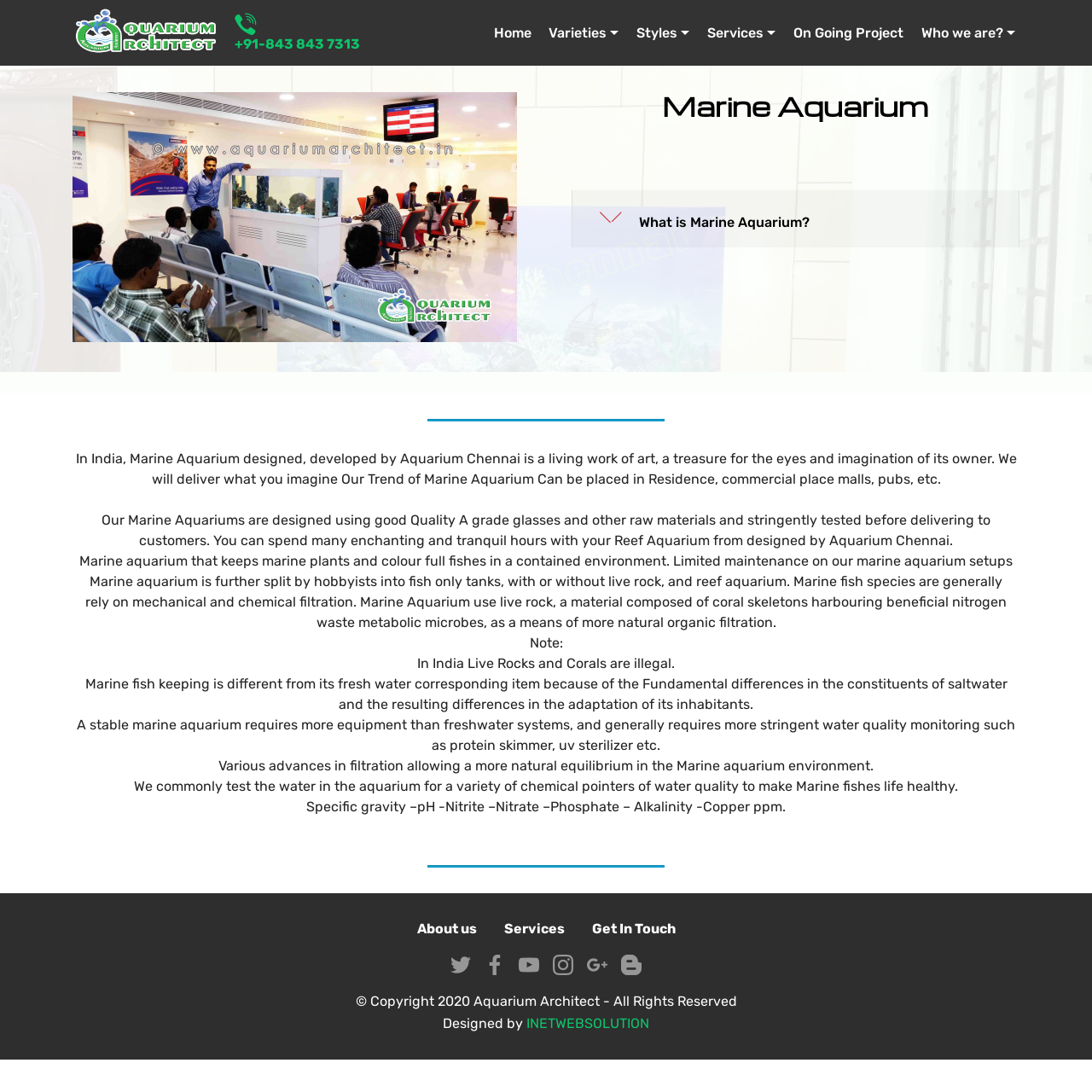Respond with a single word or phrase:
What is the role of Aquarium Chennai in marine aquarium design and development?

Design and development